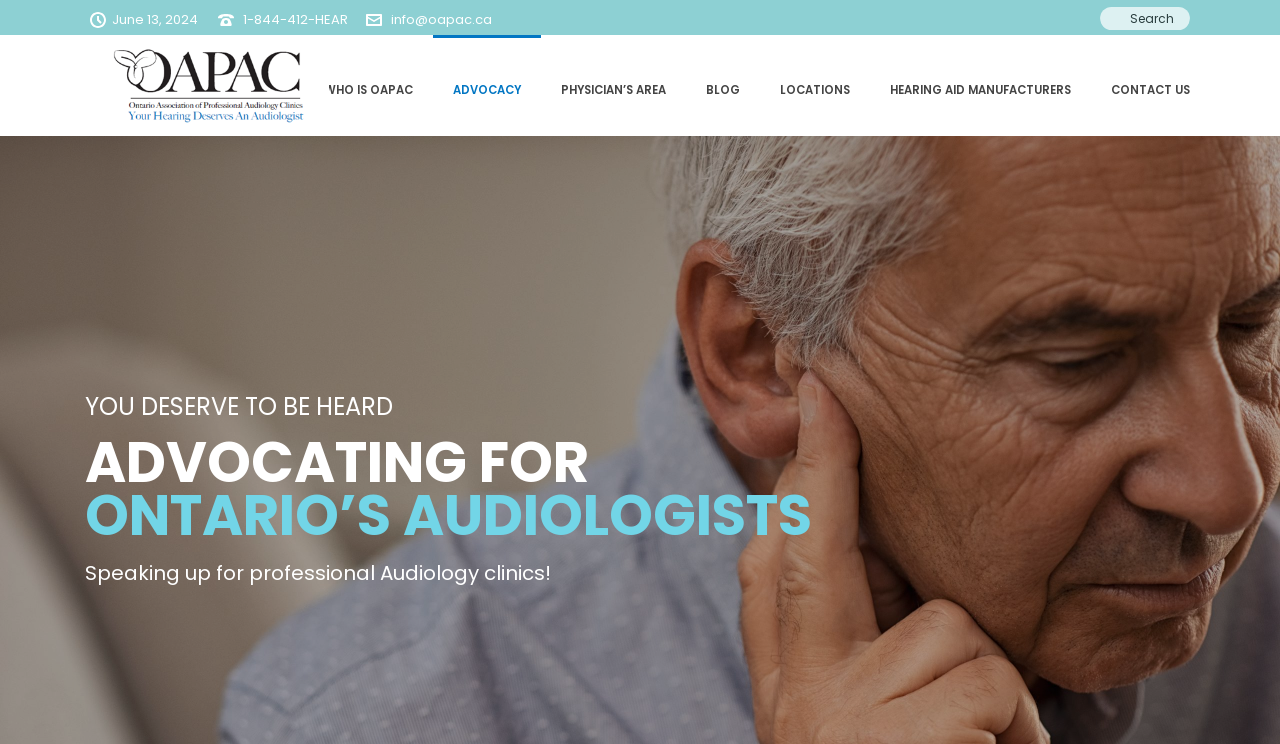What is the phone number displayed?
Using the image, respond with a single word or phrase.

1-844-412-HEAR